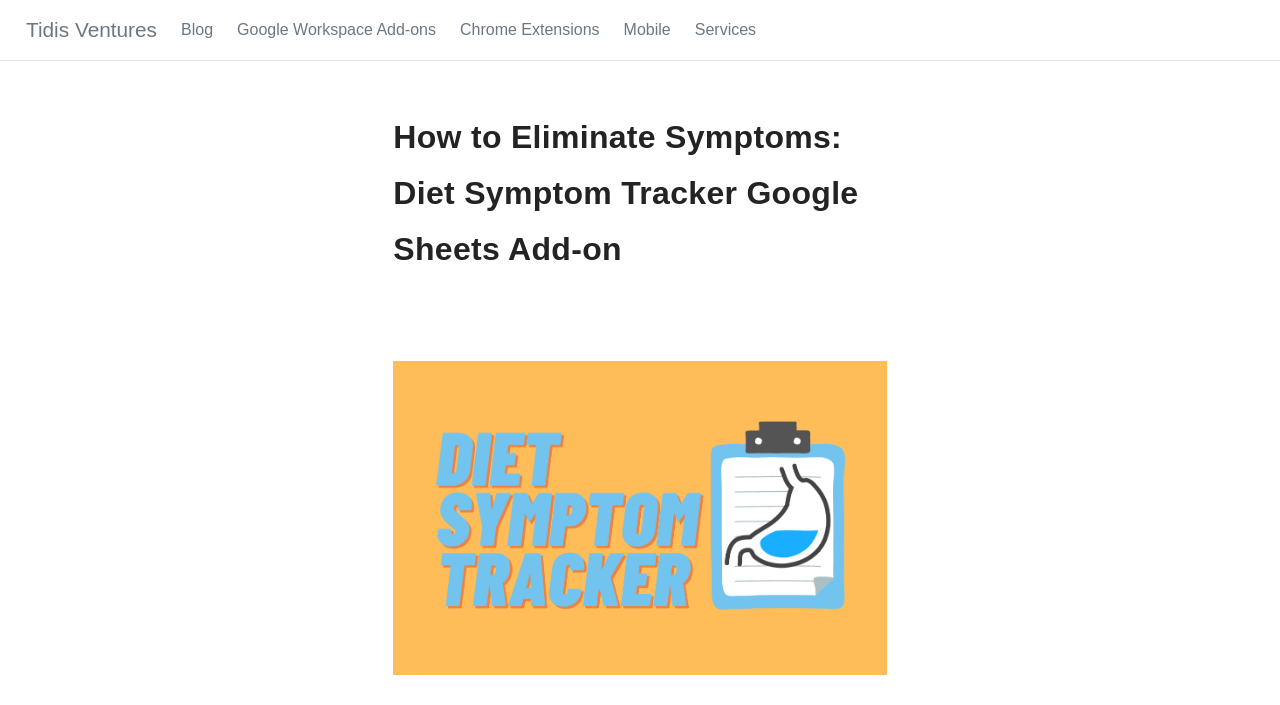What is the purpose of the Diet Symptom Tracker Google Sheets add-on?
Answer with a single word or phrase by referring to the visual content.

Track diet, symptoms, and weight